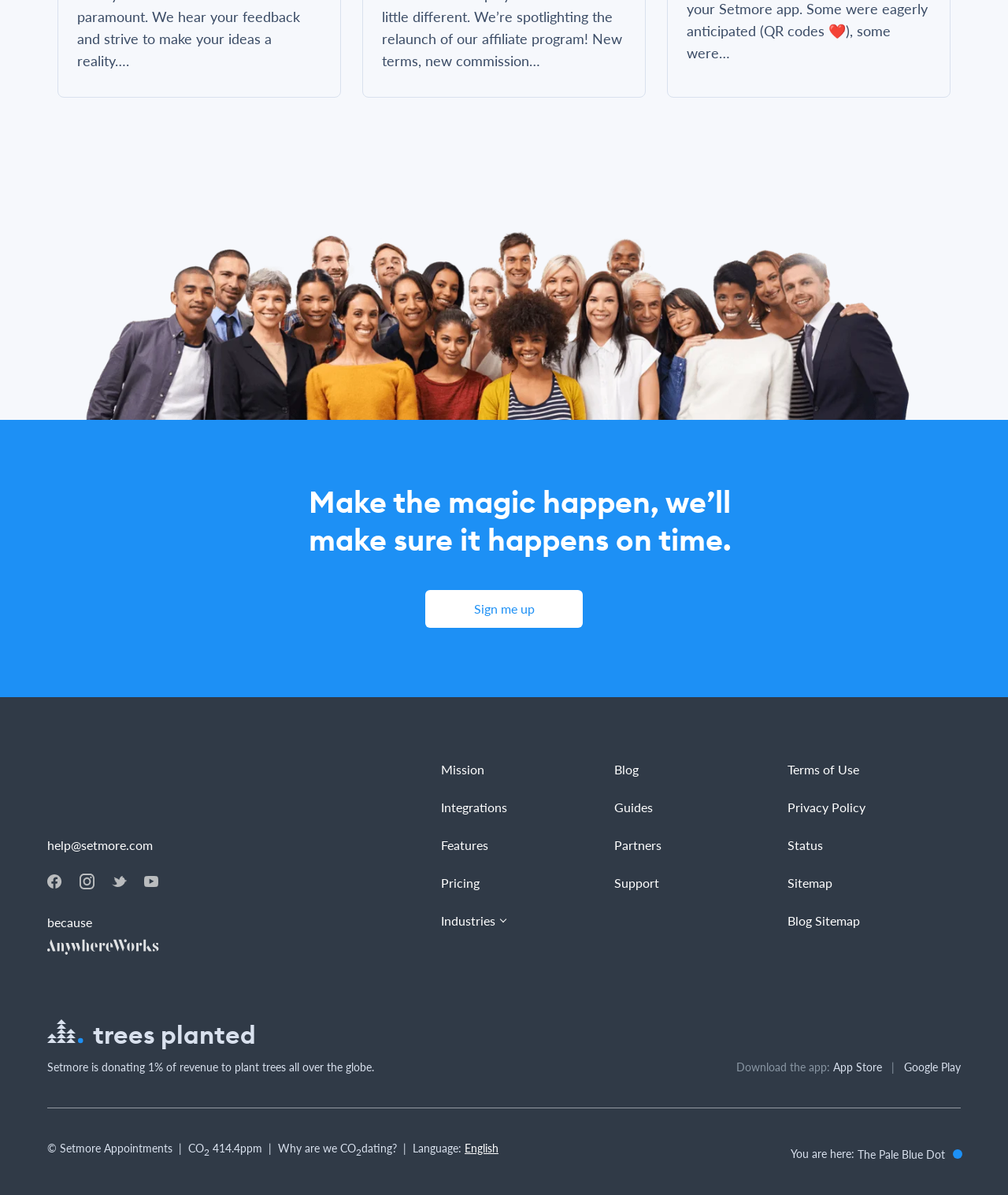Please mark the clickable region by giving the bounding box coordinates needed to complete this instruction: "Follow us on Facebook".

[0.047, 0.731, 0.062, 0.747]